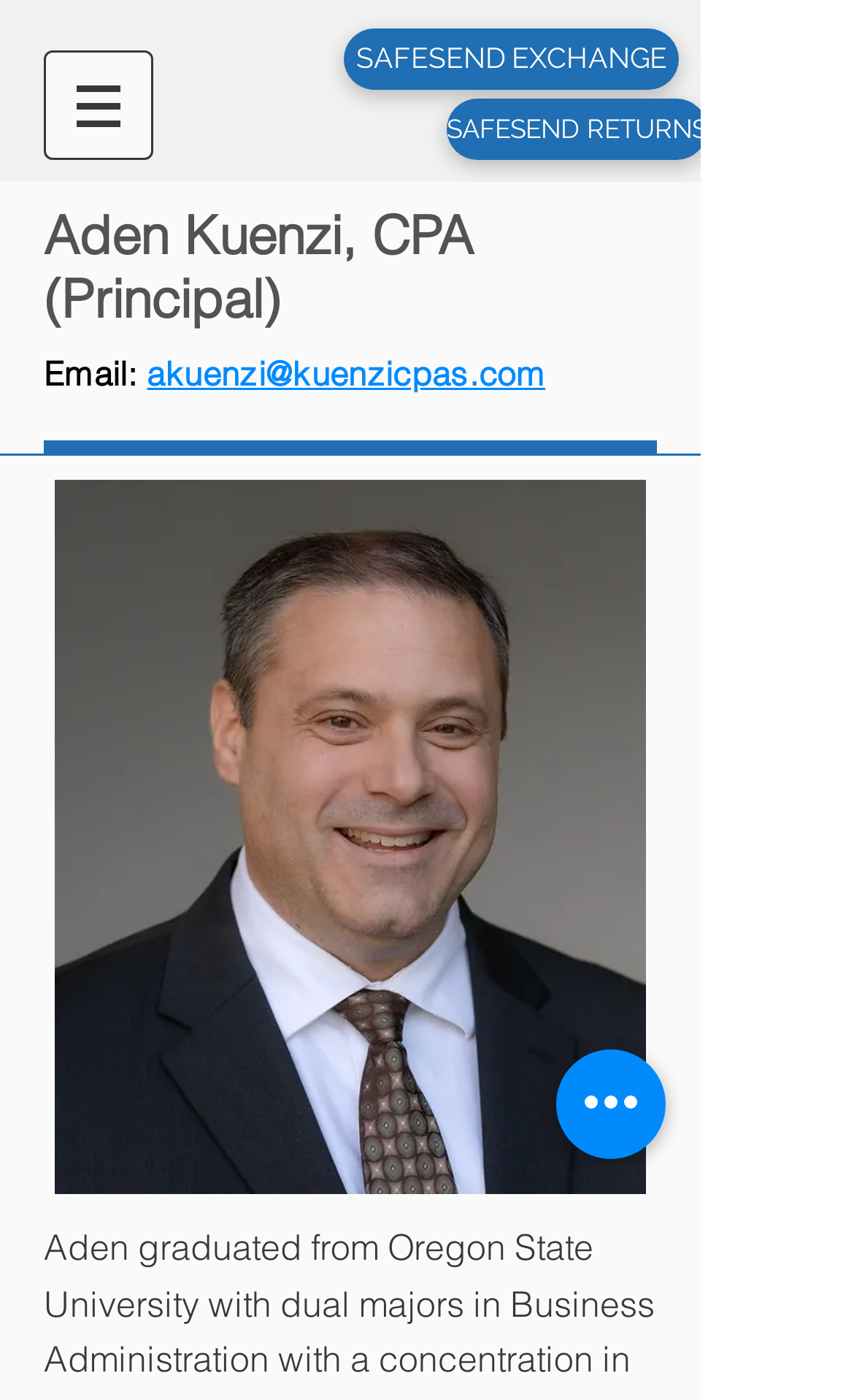What is the profession of Aden Kuenzi?
Please elaborate on the answer to the question with detailed information.

Based on the webpage, Aden Kuenzi is described as 'Aden Kuenzi, CPA (Principal)' in the heading, indicating that his profession is a Certified Public Accountant.